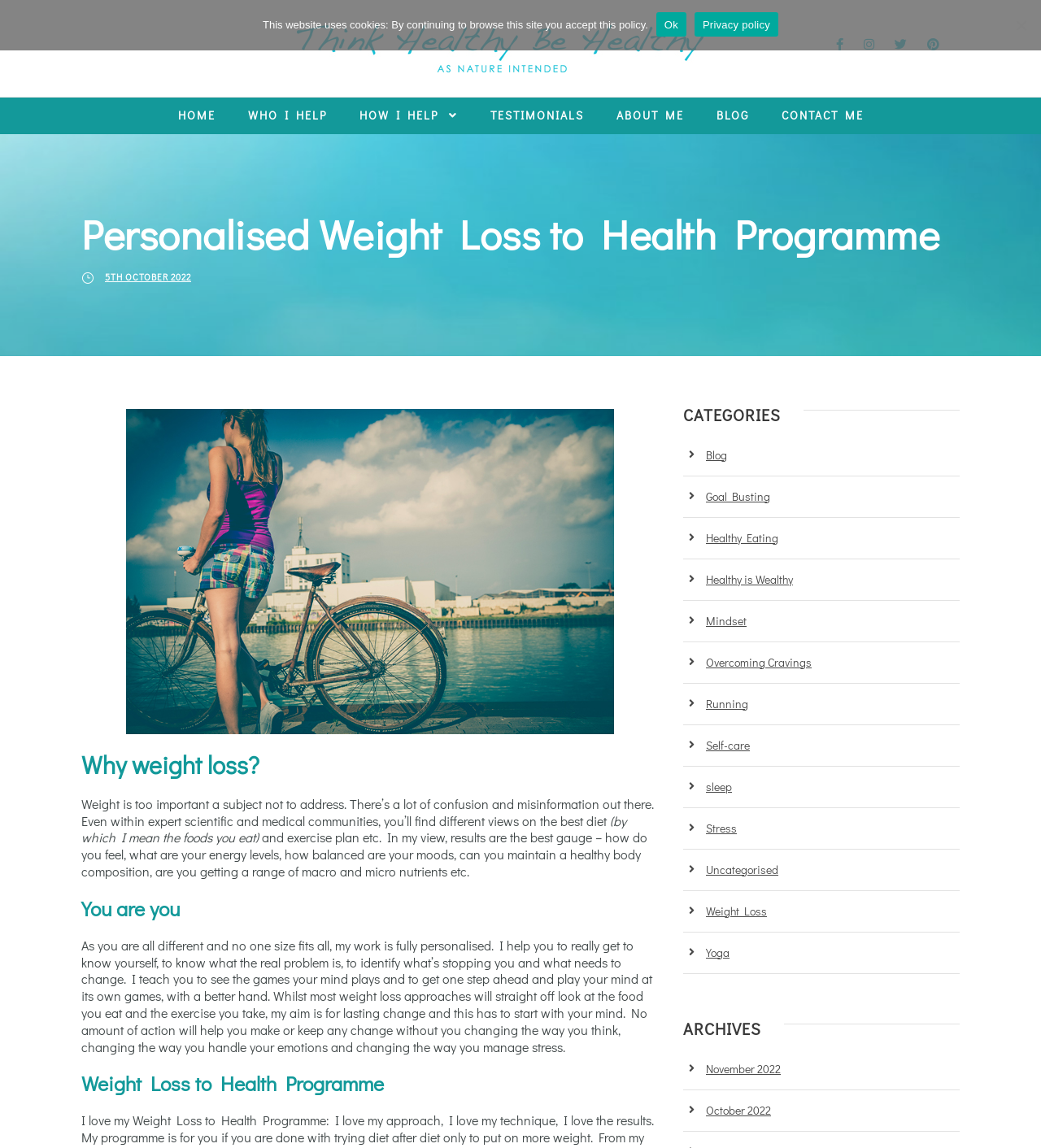Determine the main headline of the webpage and provide its text.

Personalised Weight Loss to Health Programme